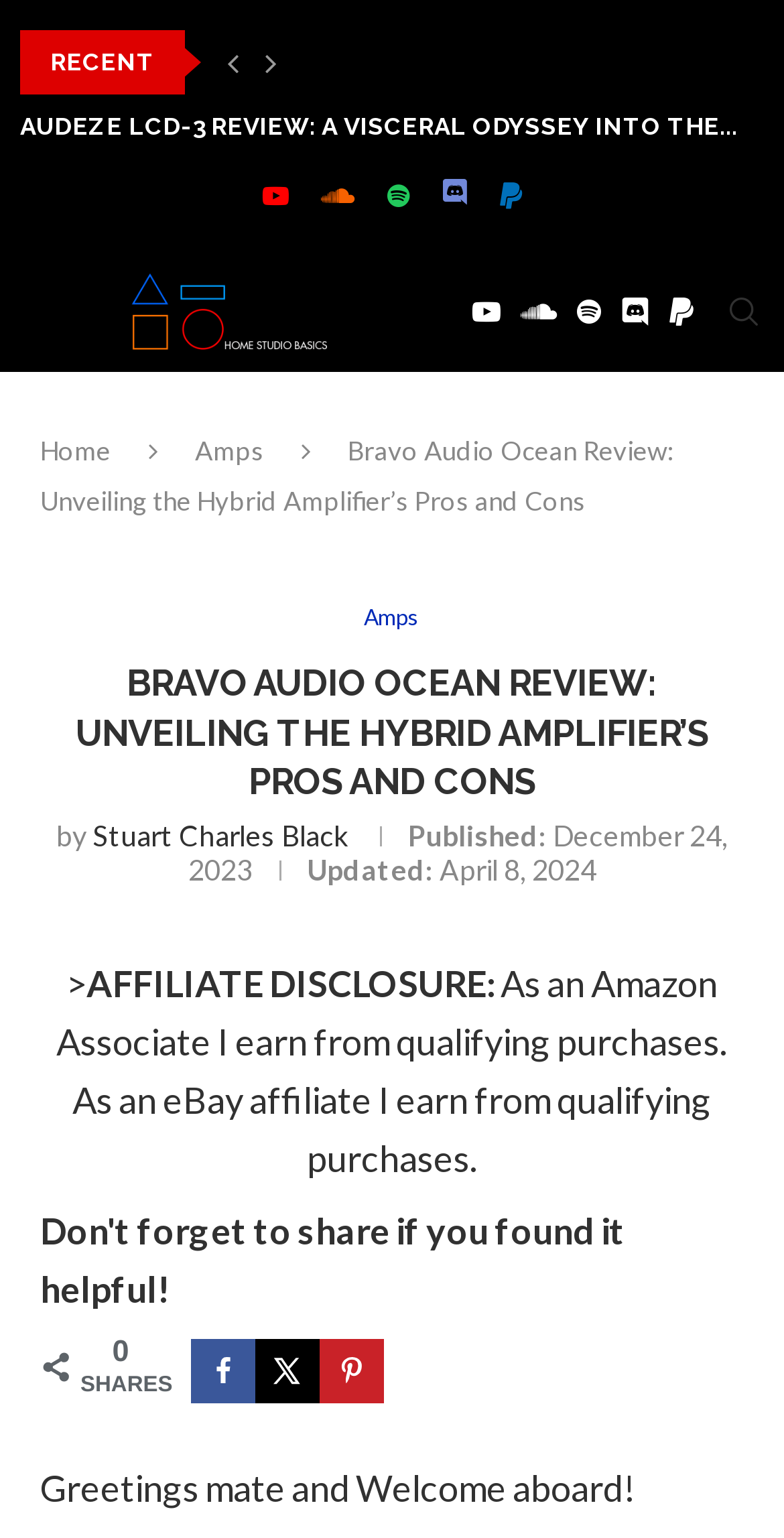Use the details in the image to answer the question thoroughly: 
What is the name of the amplifier being reviewed?

The name of the amplifier being reviewed can be found in the title of the webpage, which is 'Bravo Audio Ocean Review: Unveiling the Hybrid Amplifier’s Pros and Cons'.